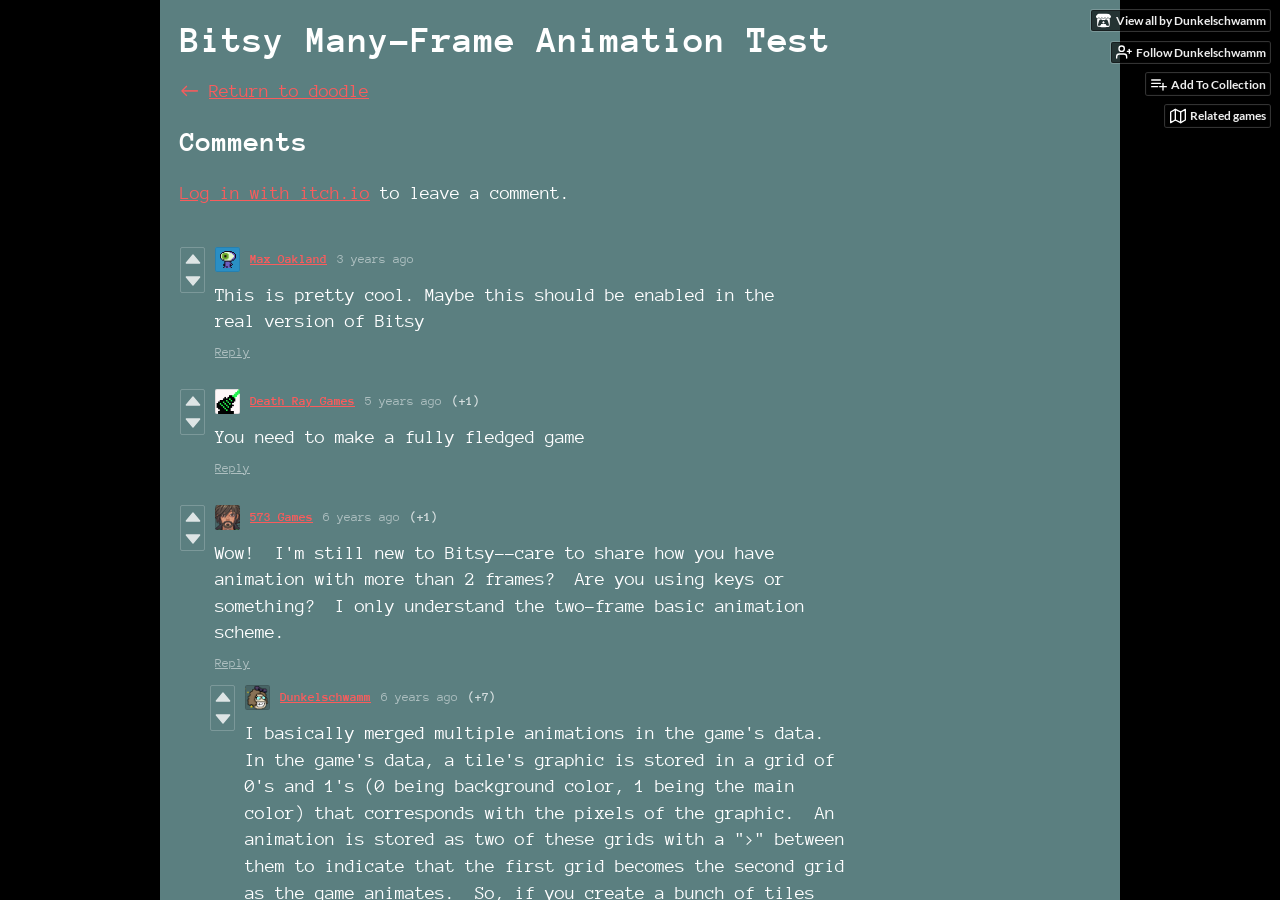What is the name of the animation test?
Analyze the image and provide a thorough answer to the question.

I found the answer by looking at the heading element with the text 'Bitsy Many-Frame Animation Test' which is located at the top of the webpage.